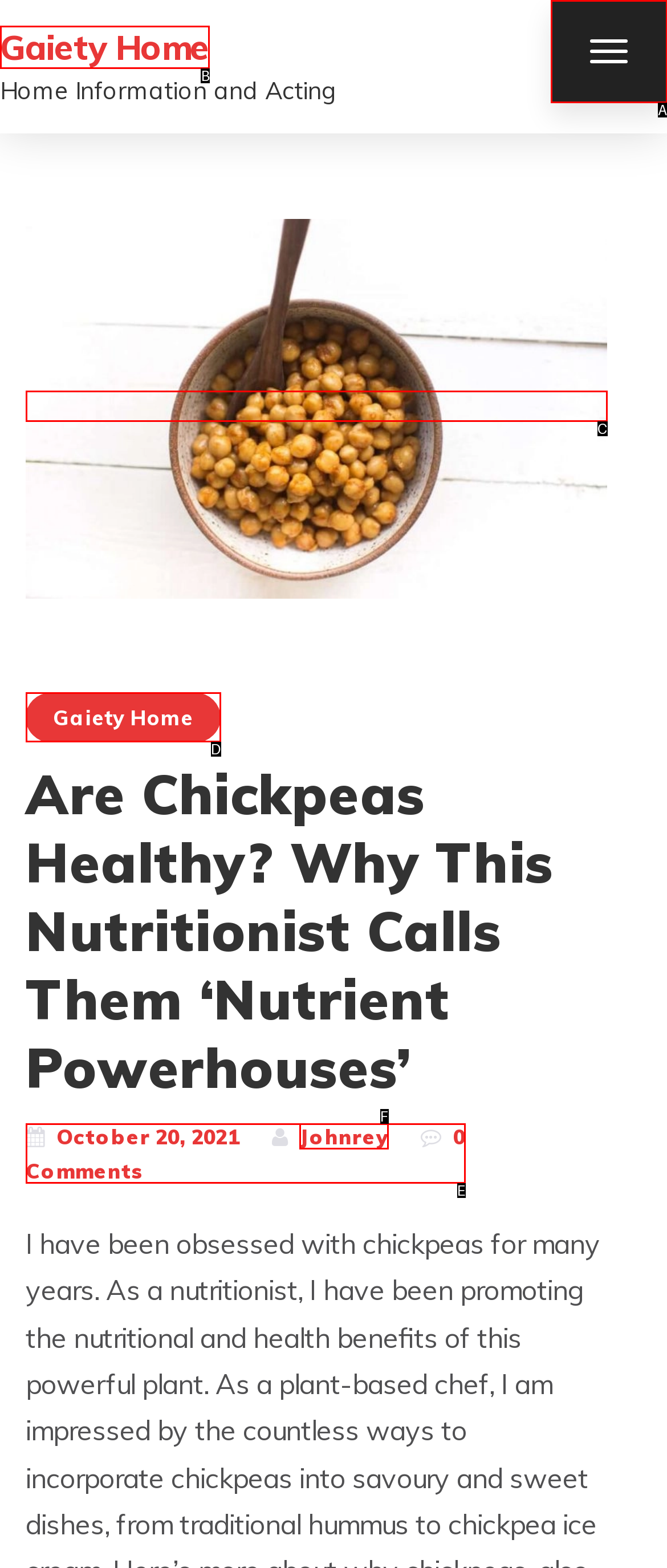Determine which HTML element corresponds to the description: title="Inspiring Change". Provide the letter of the correct option.

None